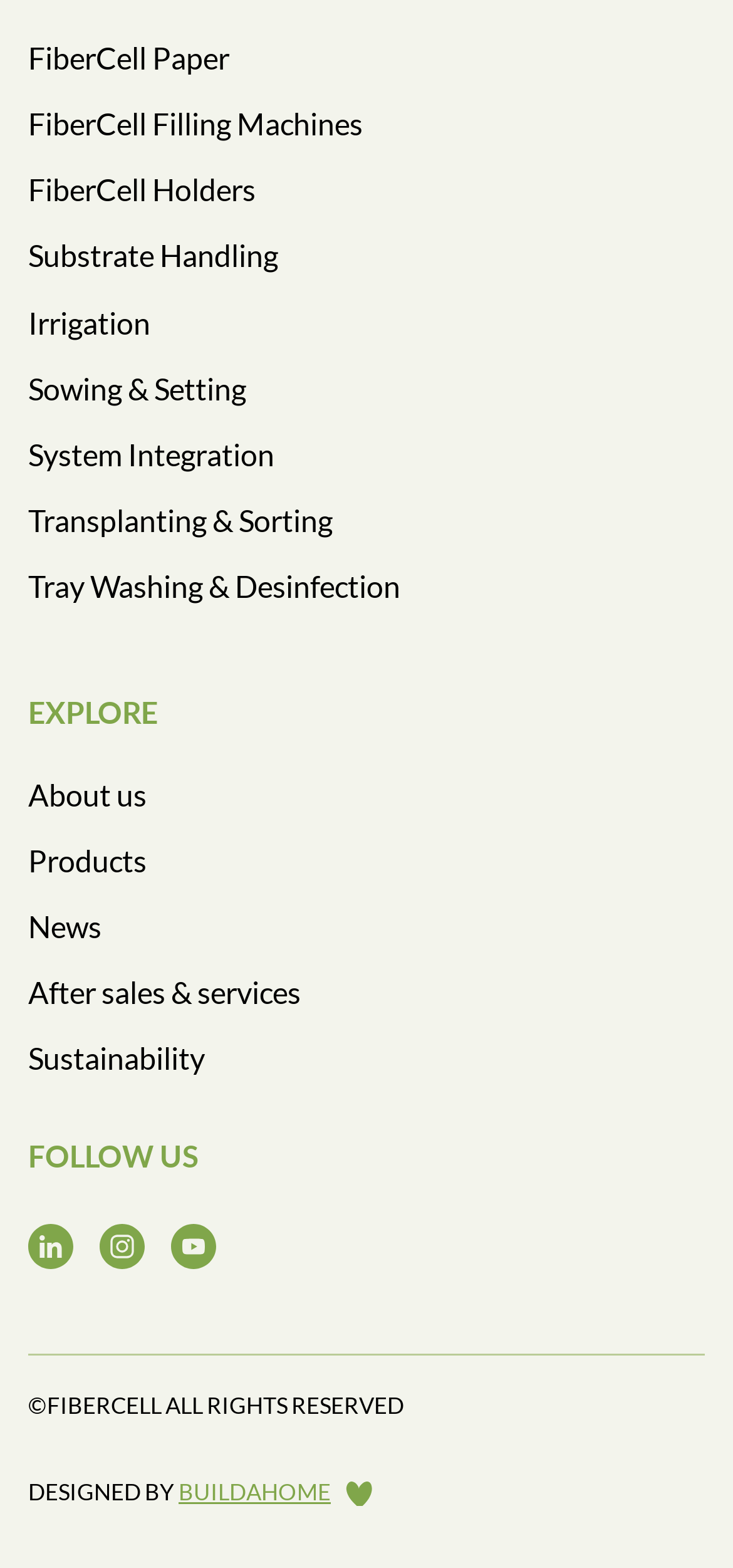Who designed the website?
Examine the image and provide an in-depth answer to the question.

The website designer can be determined by looking at the text at the bottom of the page, which says 'DESIGNED BY BUILDAHOME'.